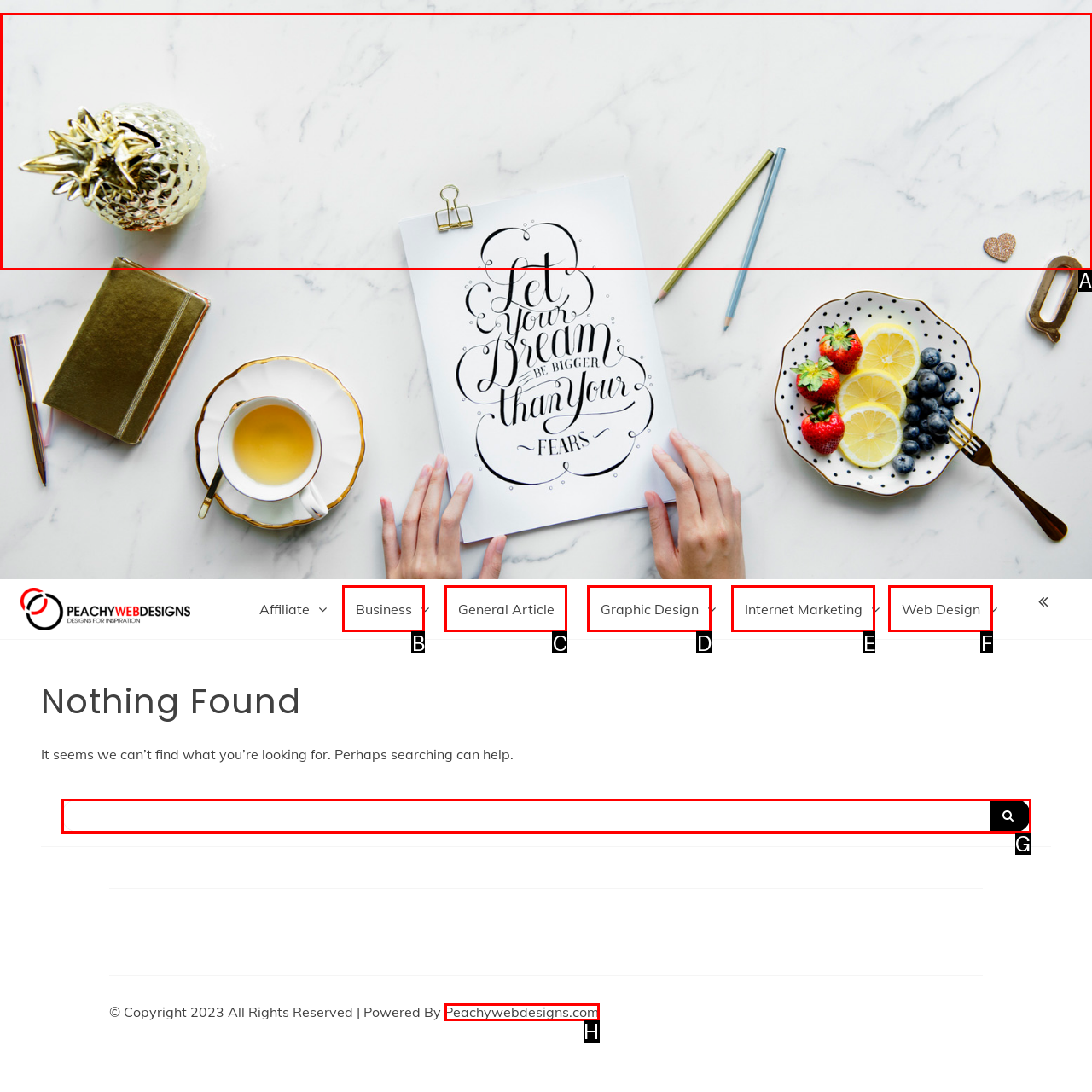Choose the HTML element you need to click to achieve the following task: go to Peachy Web Designs homepage
Respond with the letter of the selected option from the given choices directly.

A